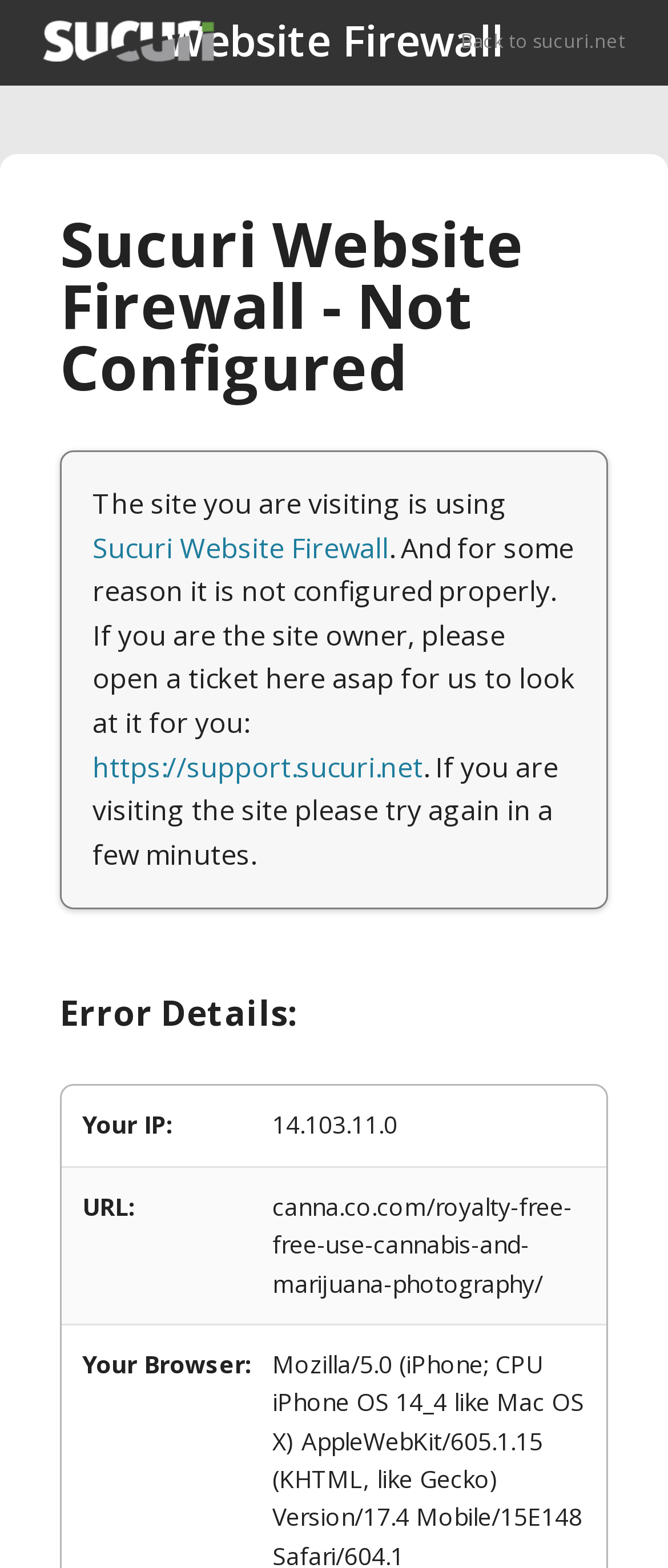Identify the first-level heading on the webpage and generate its text content.

Sucuri Website Firewall - Not Configured